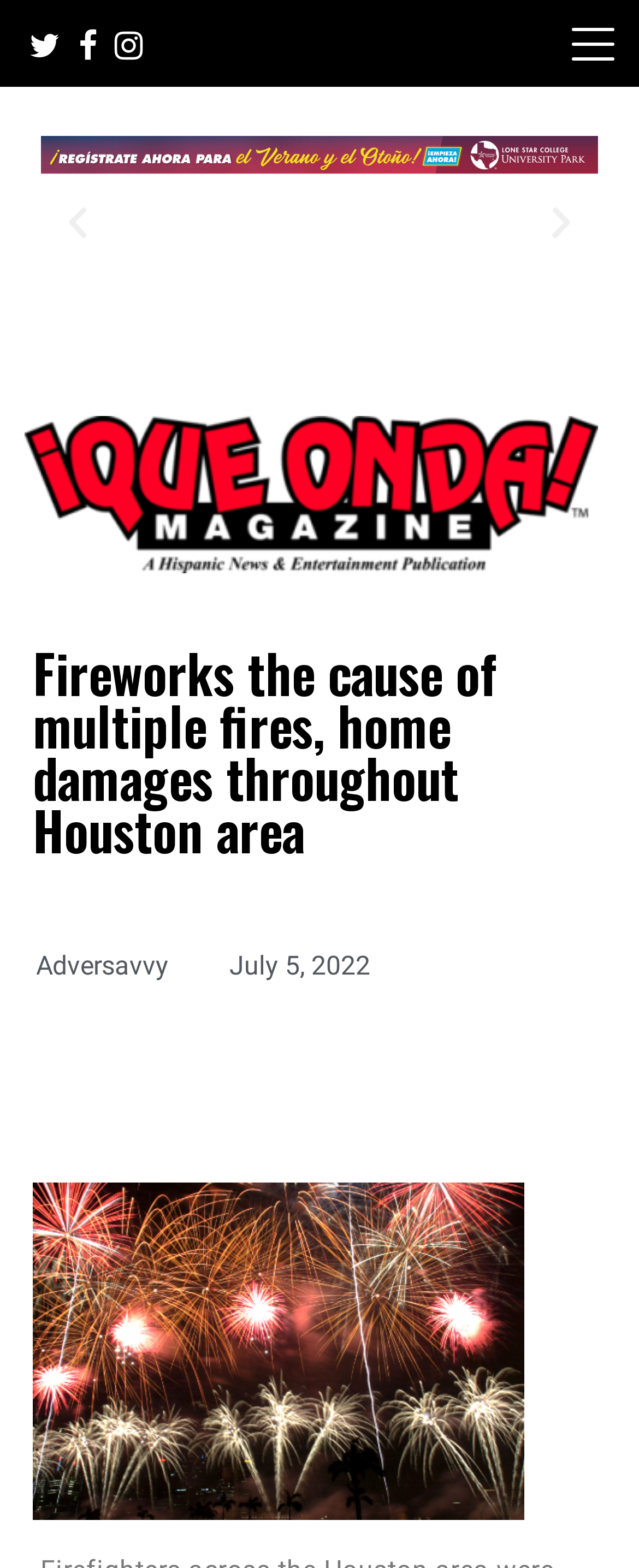Identify the bounding box of the UI component described as: "aria-label="Next slide"".

[0.846, 0.129, 0.91, 0.155]